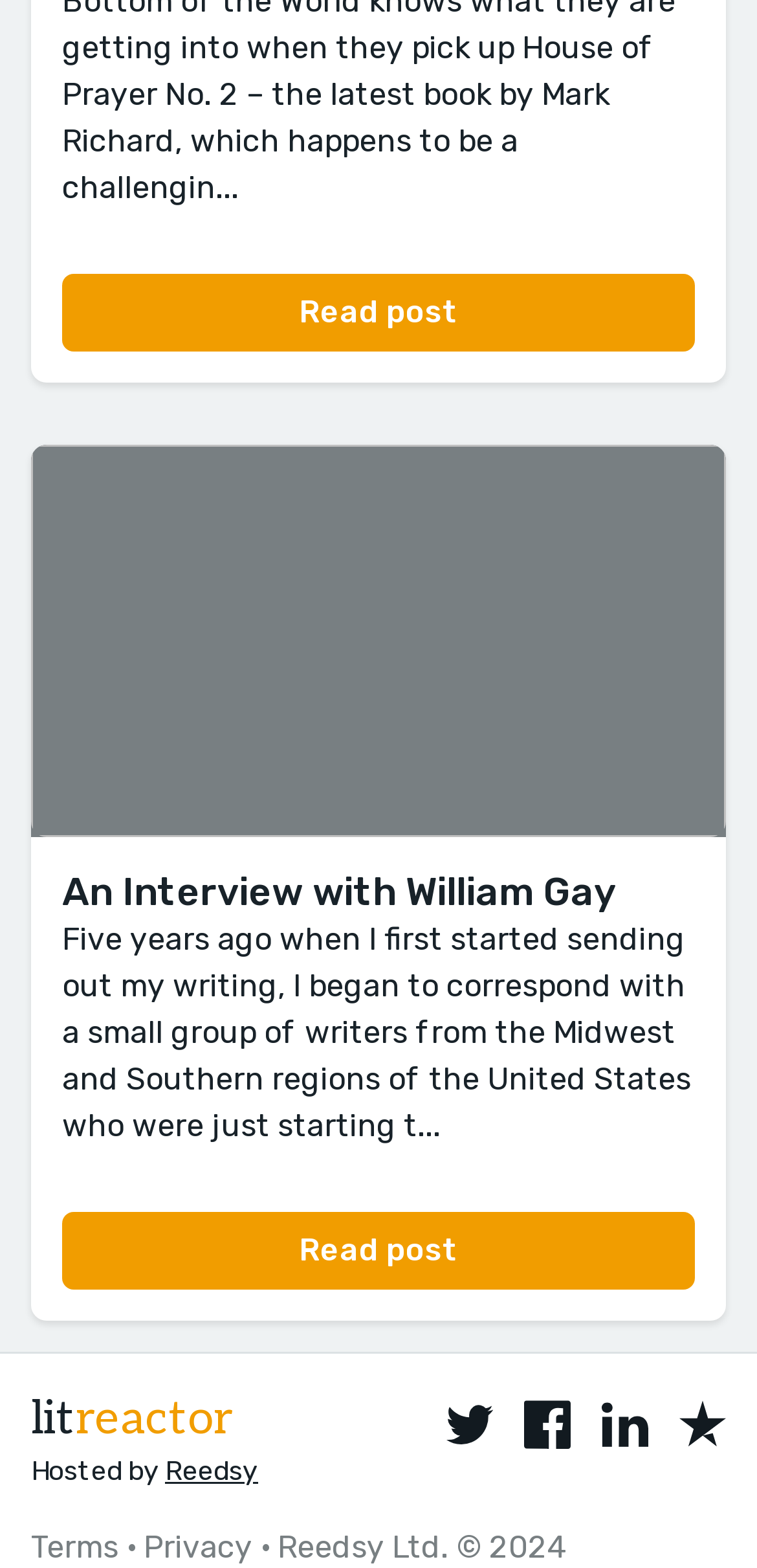What is the name of the person being interviewed?
Could you give a comprehensive explanation in response to this question?

The answer can be found by looking at the heading 'An Interview with William Gay' which is a child element of the root element, indicating that it is a prominent title on the webpage.